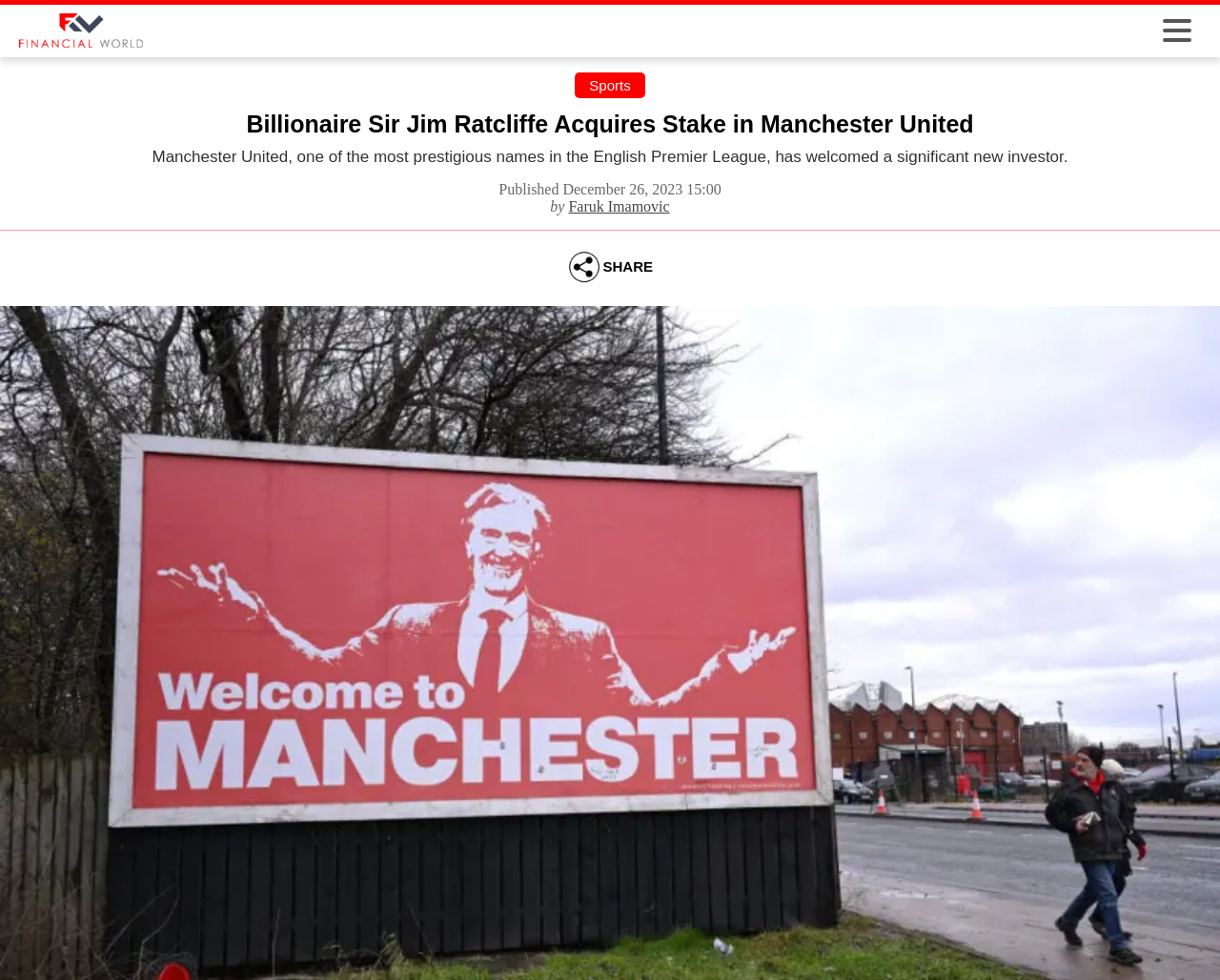What is the name of the author of this article?
Using the image as a reference, answer the question in detail.

The answer can be found in the group element that contains the author's name, which is 'Faruk Imamovic'. This is indicated by the StaticText element with the text 'by' followed by a link element with the text 'Faruk Imamovic'.